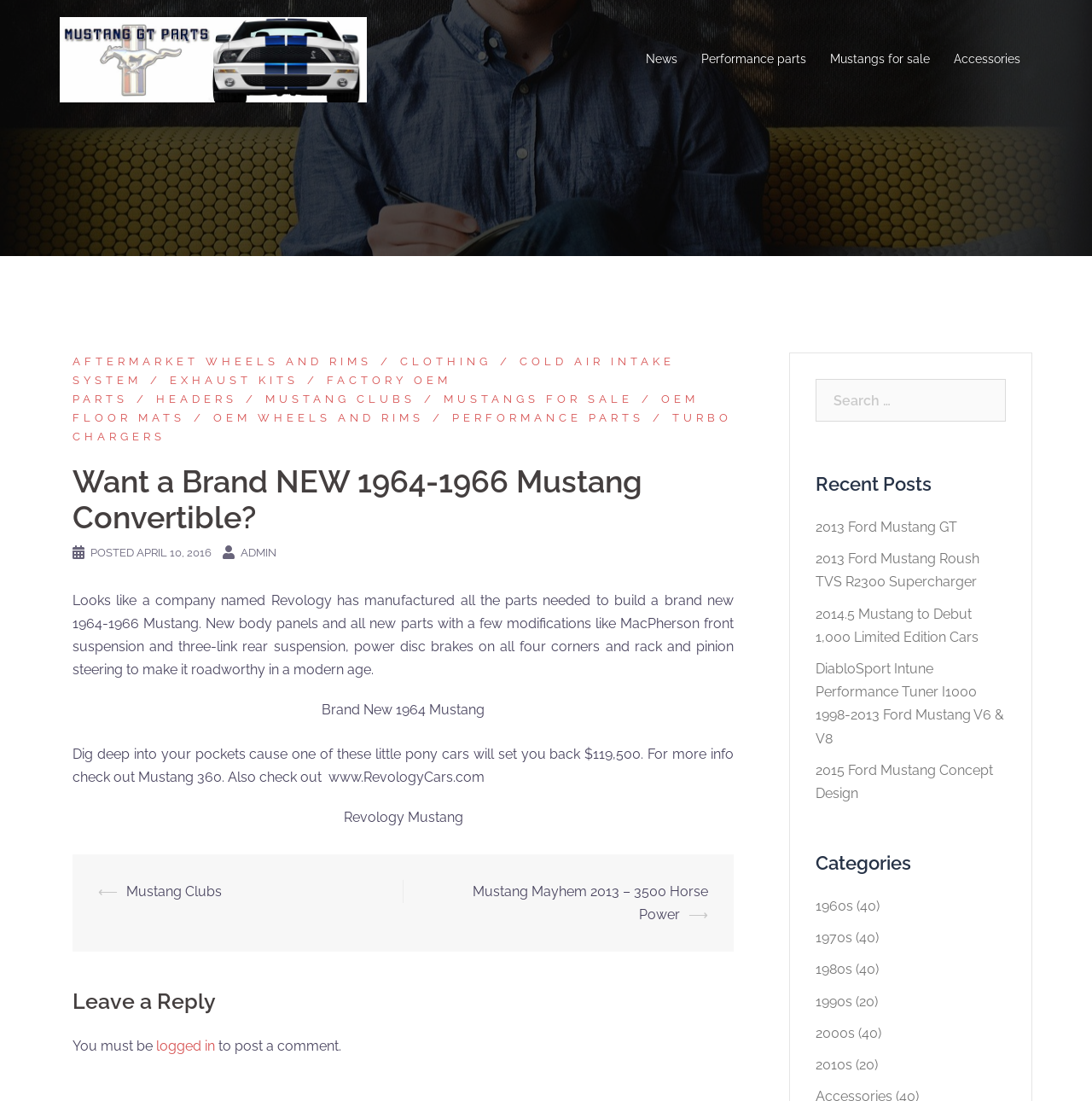Bounding box coordinates are given in the format (top-left x, top-left y, bottom-right x, bottom-right y). All values should be floating point numbers between 0 and 1. Provide the bounding box coordinate for the UI element described as: Cold air intake system

[0.066, 0.322, 0.618, 0.351]